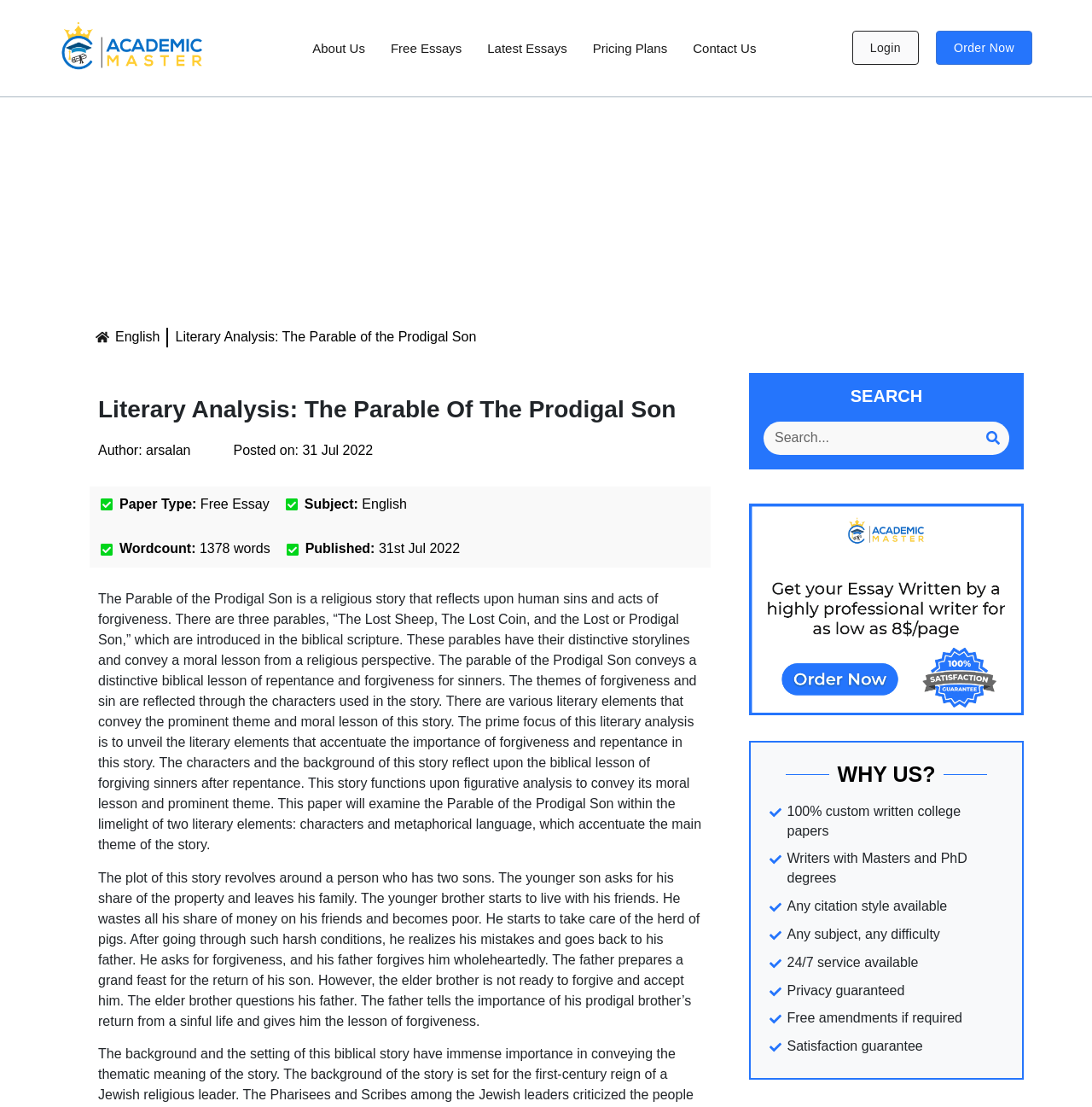Extract the primary header of the webpage and generate its text.

Literary Analysis: The Parable Of The Prodigal Son